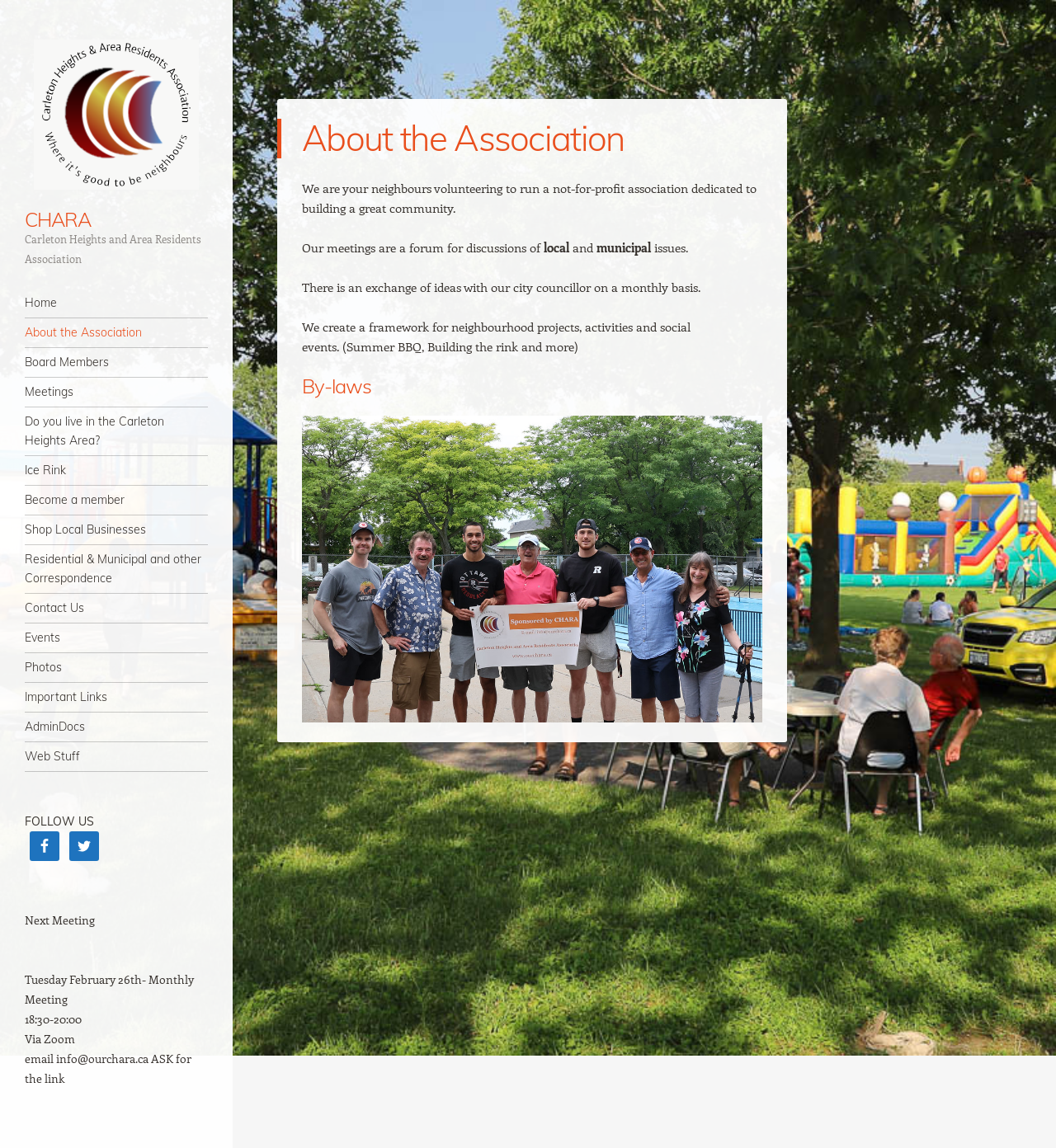What is the purpose of the association?
Refer to the image and offer an in-depth and detailed answer to the question.

The purpose of the association can be inferred from the text in element [139], which states 'We are your neighbours volunteering to run a not-for-profit association dedicated to building a great community.' This suggests that the association's purpose is to build a great community.